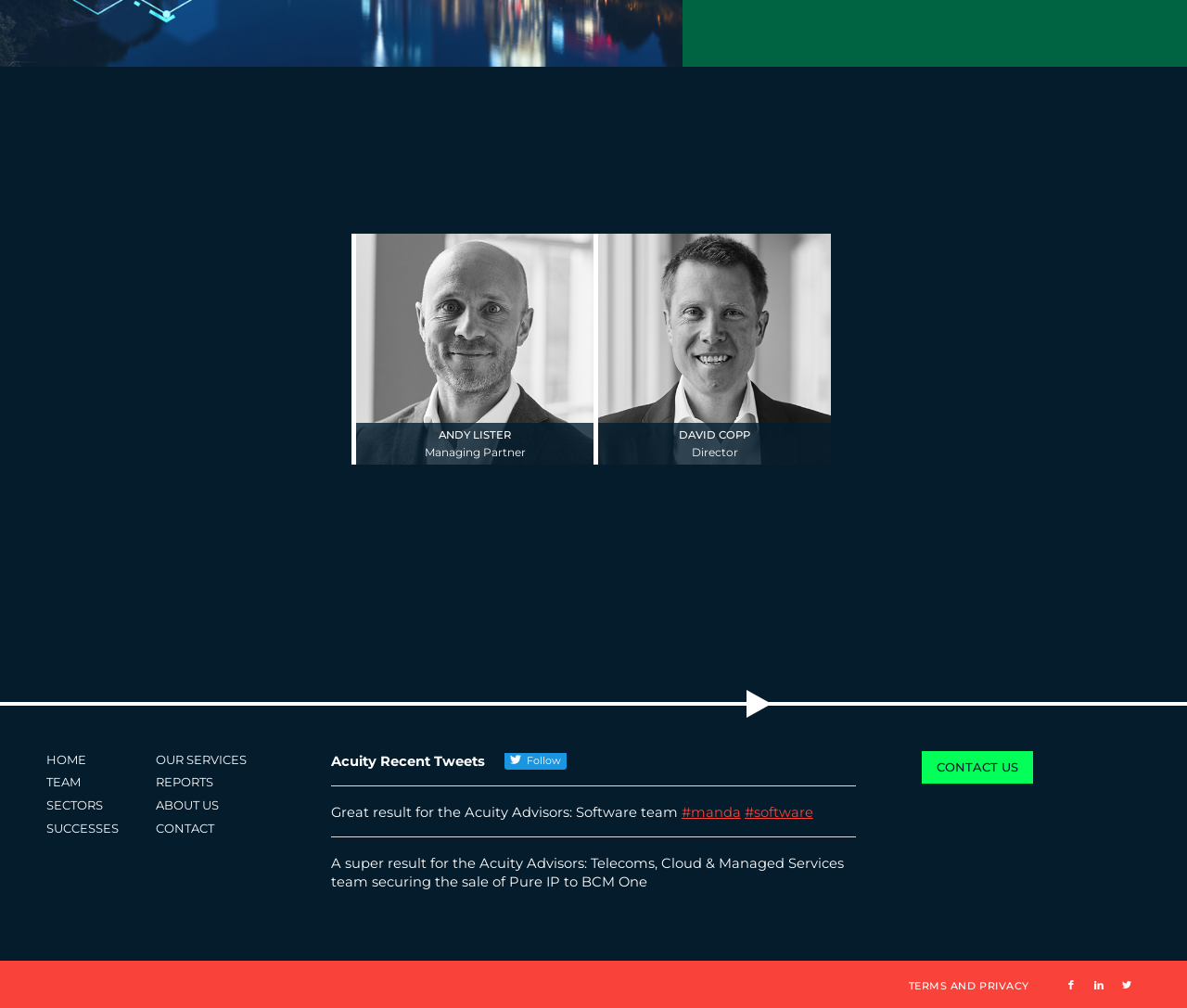Find the bounding box coordinates for the area you need to click to carry out the instruction: "Click on the 'ANDY LISTER Managing Partner' link". The coordinates should be four float numbers between 0 and 1, indicated as [left, top, right, bottom].

[0.3, 0.232, 0.5, 0.468]